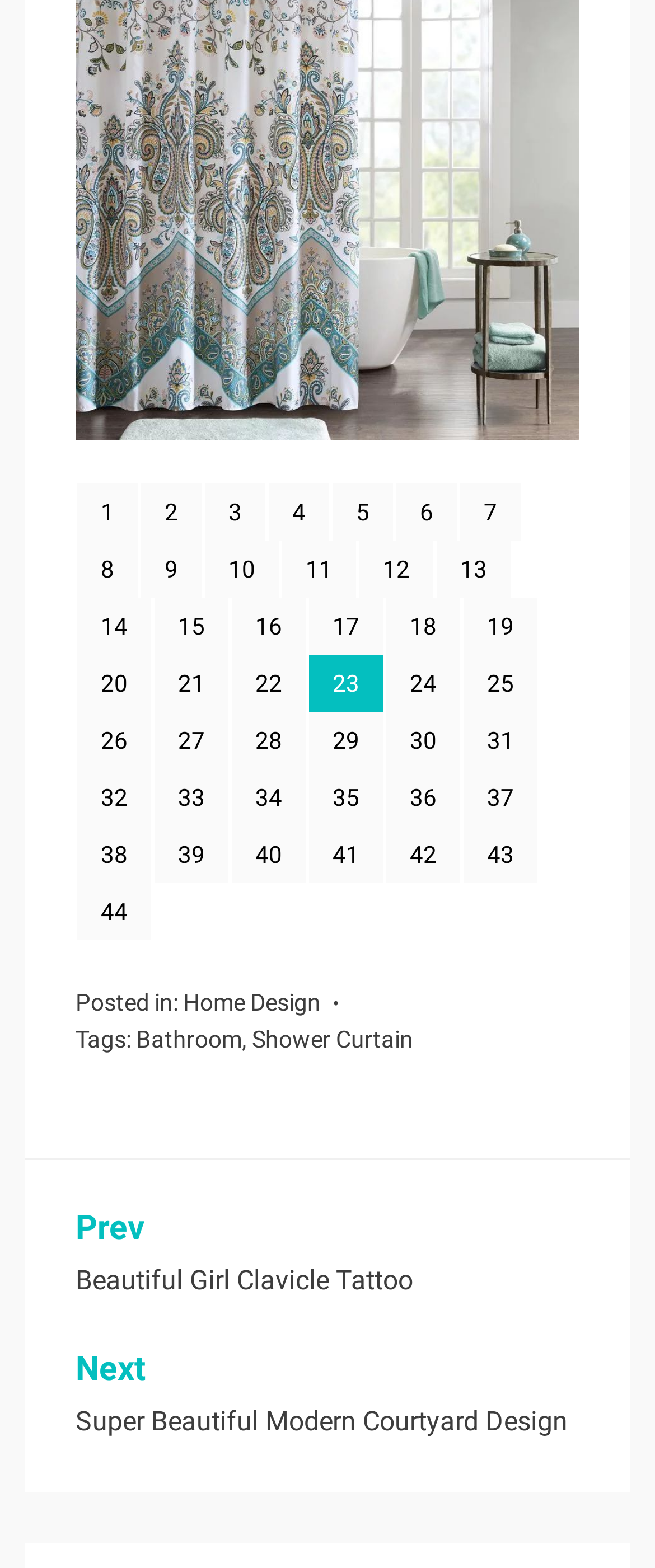How many links are there in the first row?
Provide a one-word or short-phrase answer based on the image.

6